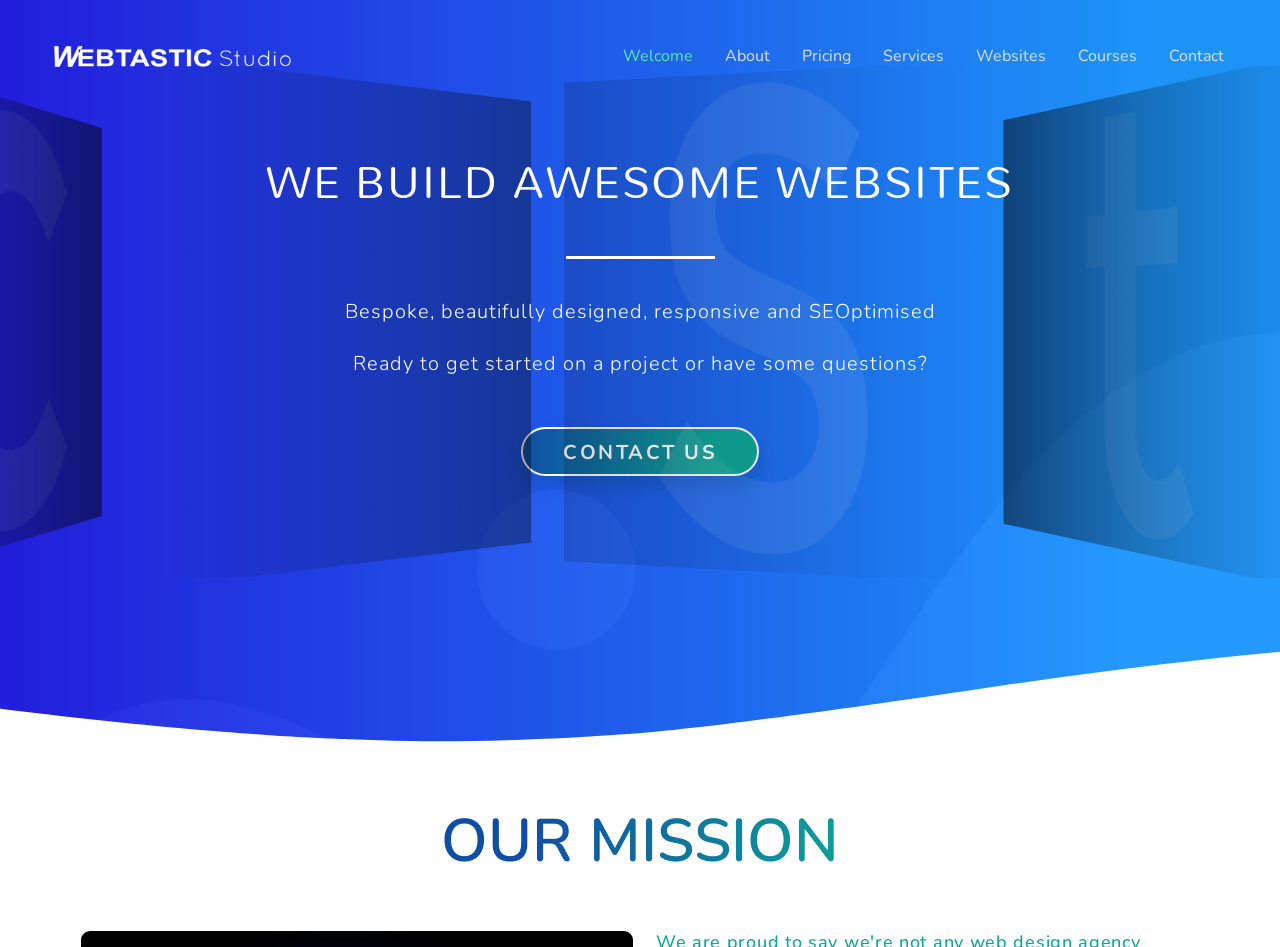Provide a brief response in the form of a single word or phrase:
How many images are there in the '13 / 18' group?

1